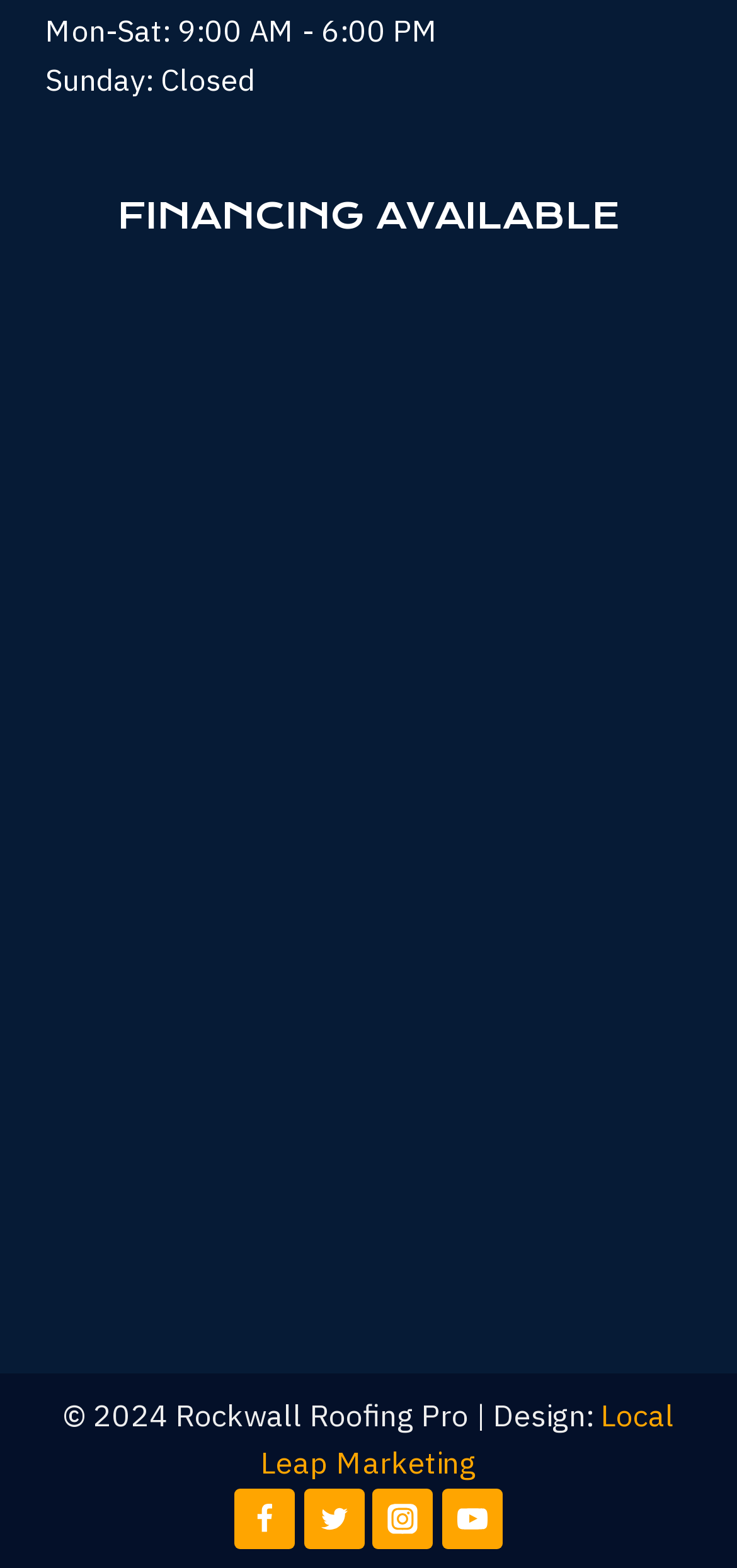From the webpage screenshot, predict the bounding box of the UI element that matches this description: "YouTube".

[0.6, 0.949, 0.683, 0.988]